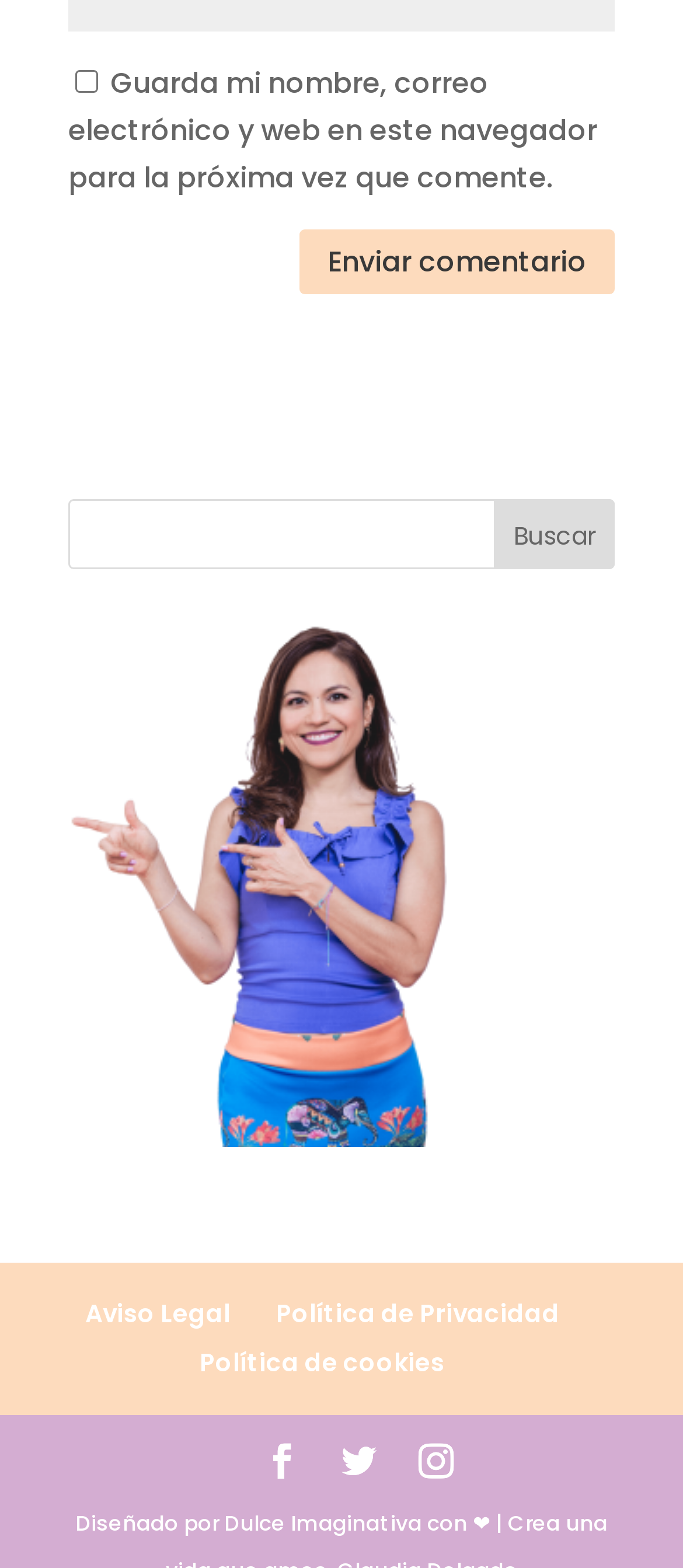Respond to the following query with just one word or a short phrase: 
What is the function of the button next to the search box?

Search